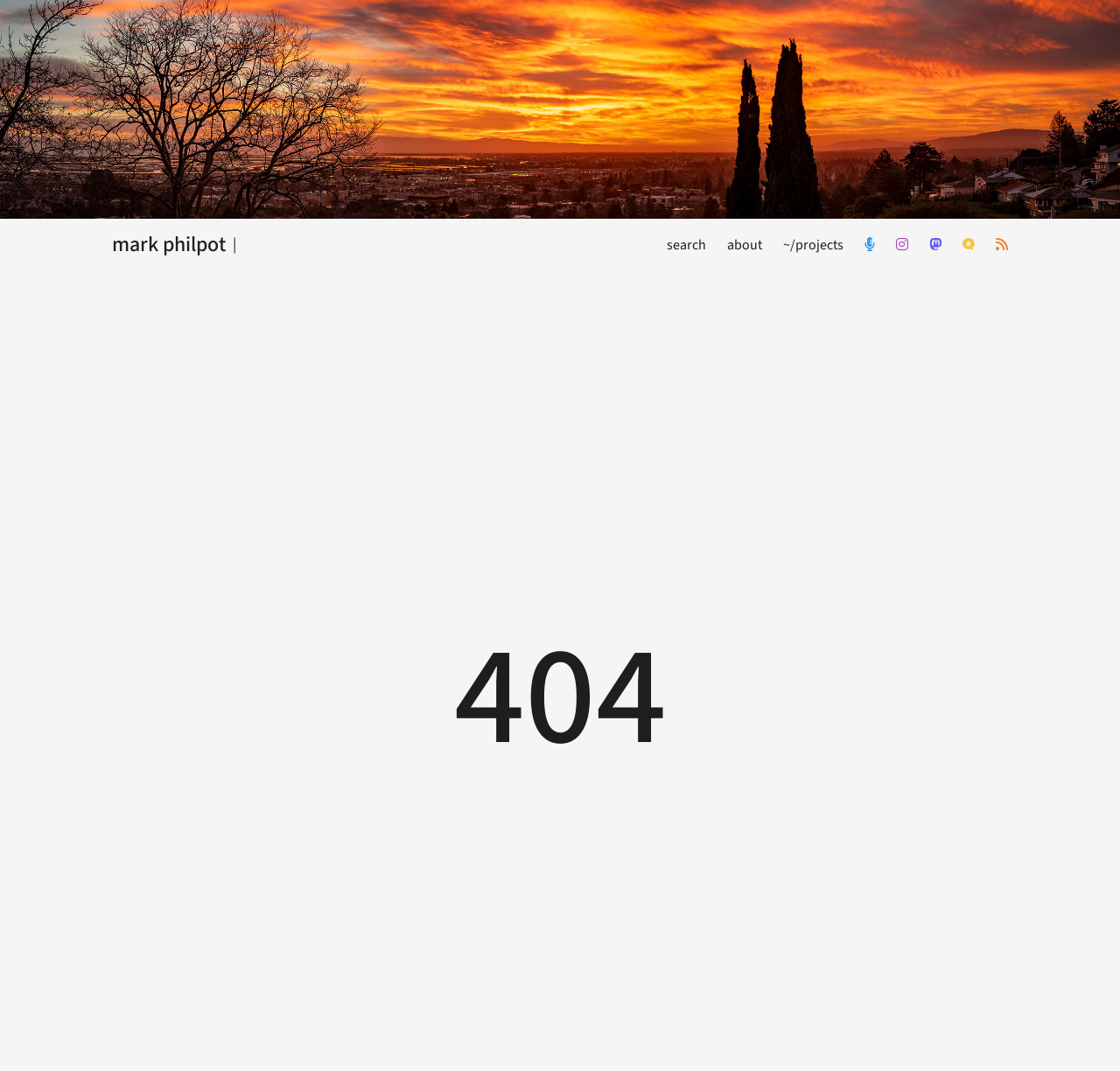What is the purpose of the 'search' link?
Provide a detailed and well-explained answer to the question.

The 'search' link is likely intended to allow users to search for content on the website. Its presence in the top navigation bar suggests that it is a common action that users may want to perform.